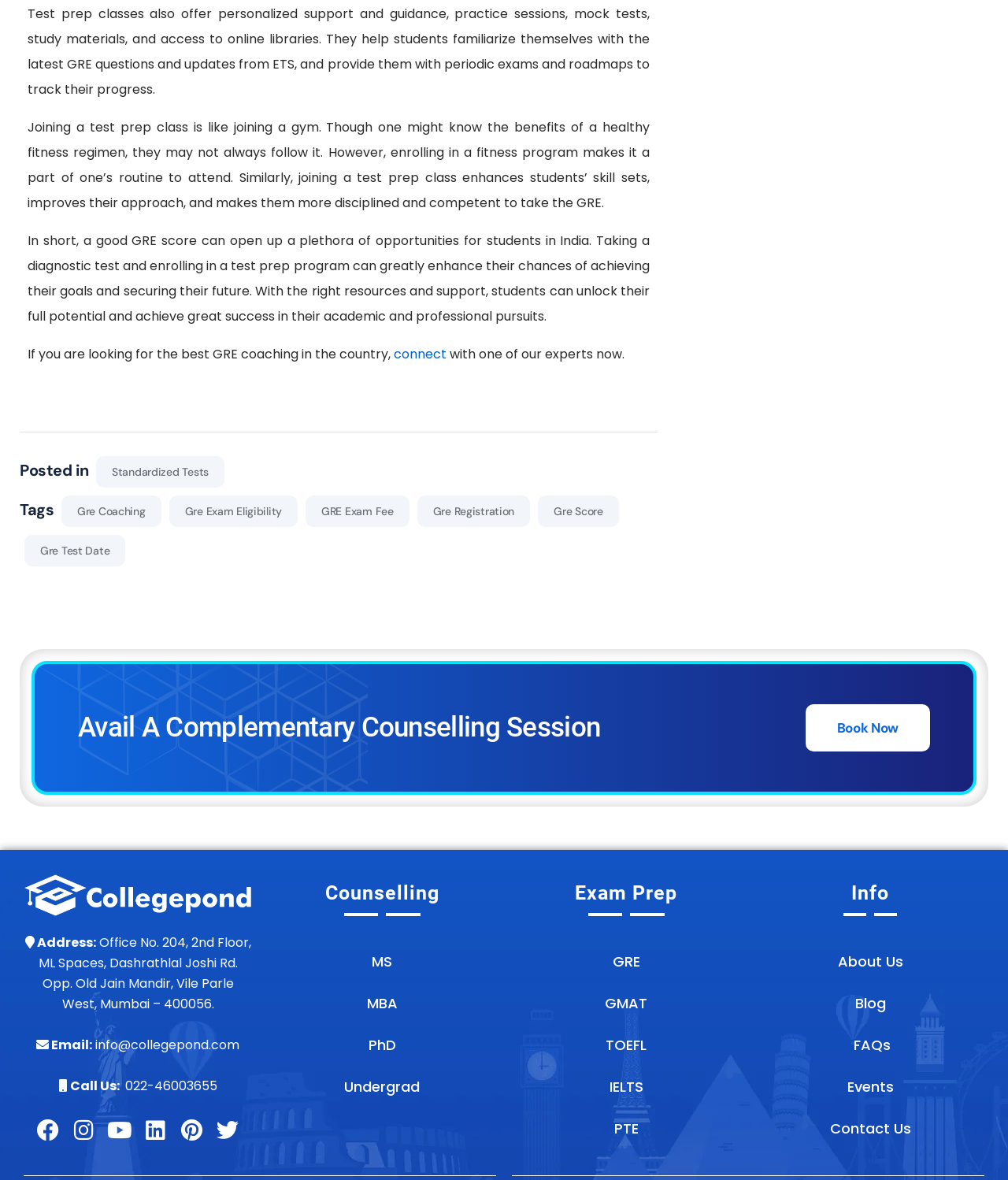Please find and report the bounding box coordinates of the element to click in order to perform the following action: "Call the office". The coordinates should be expressed as four float numbers between 0 and 1, in the format [left, top, right, bottom].

[0.124, 0.913, 0.215, 0.928]